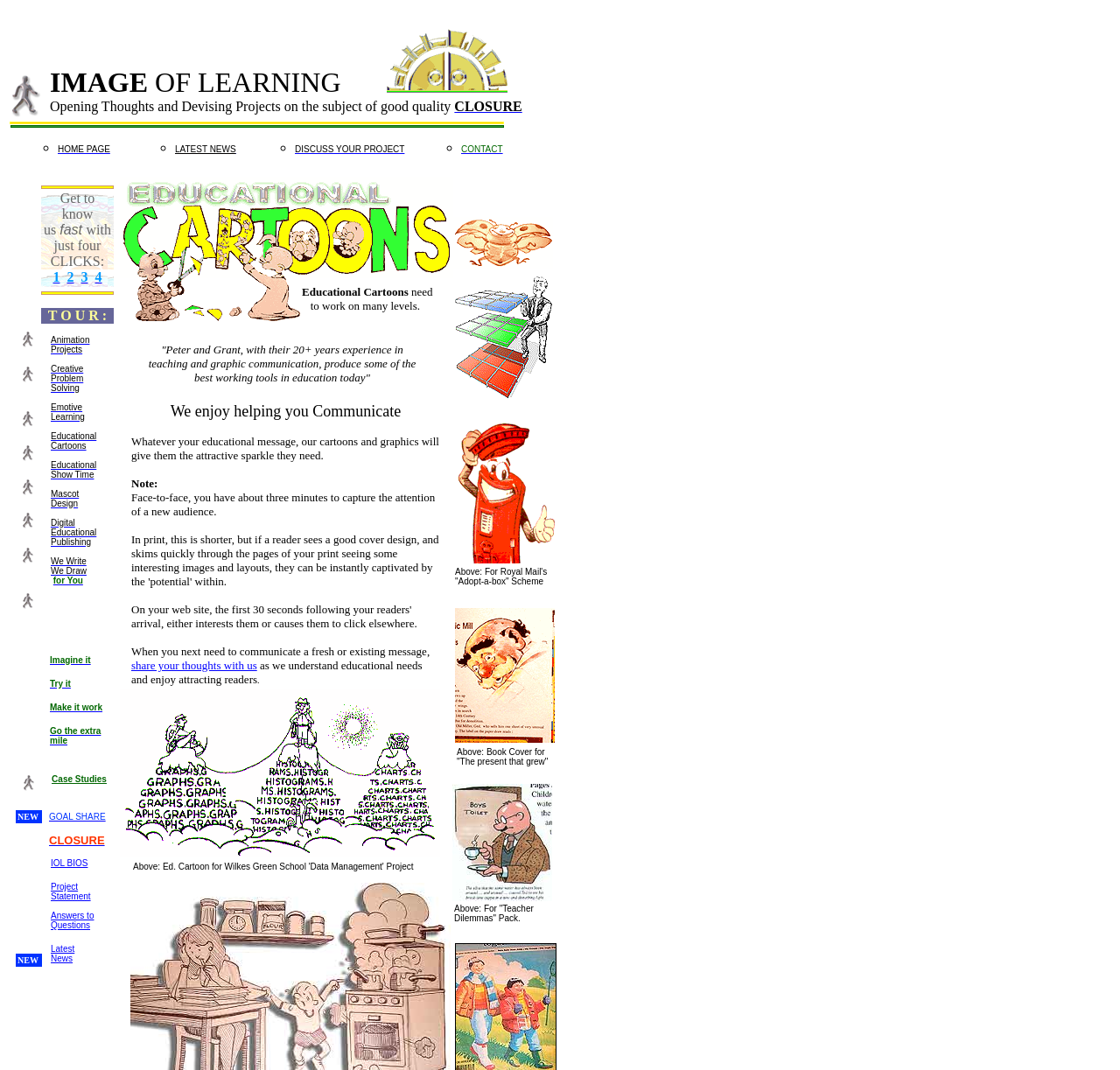Specify the bounding box coordinates of the region I need to click to perform the following instruction: "go to blog". The coordinates must be four float numbers in the range of 0 to 1, i.e., [left, top, right, bottom].

None